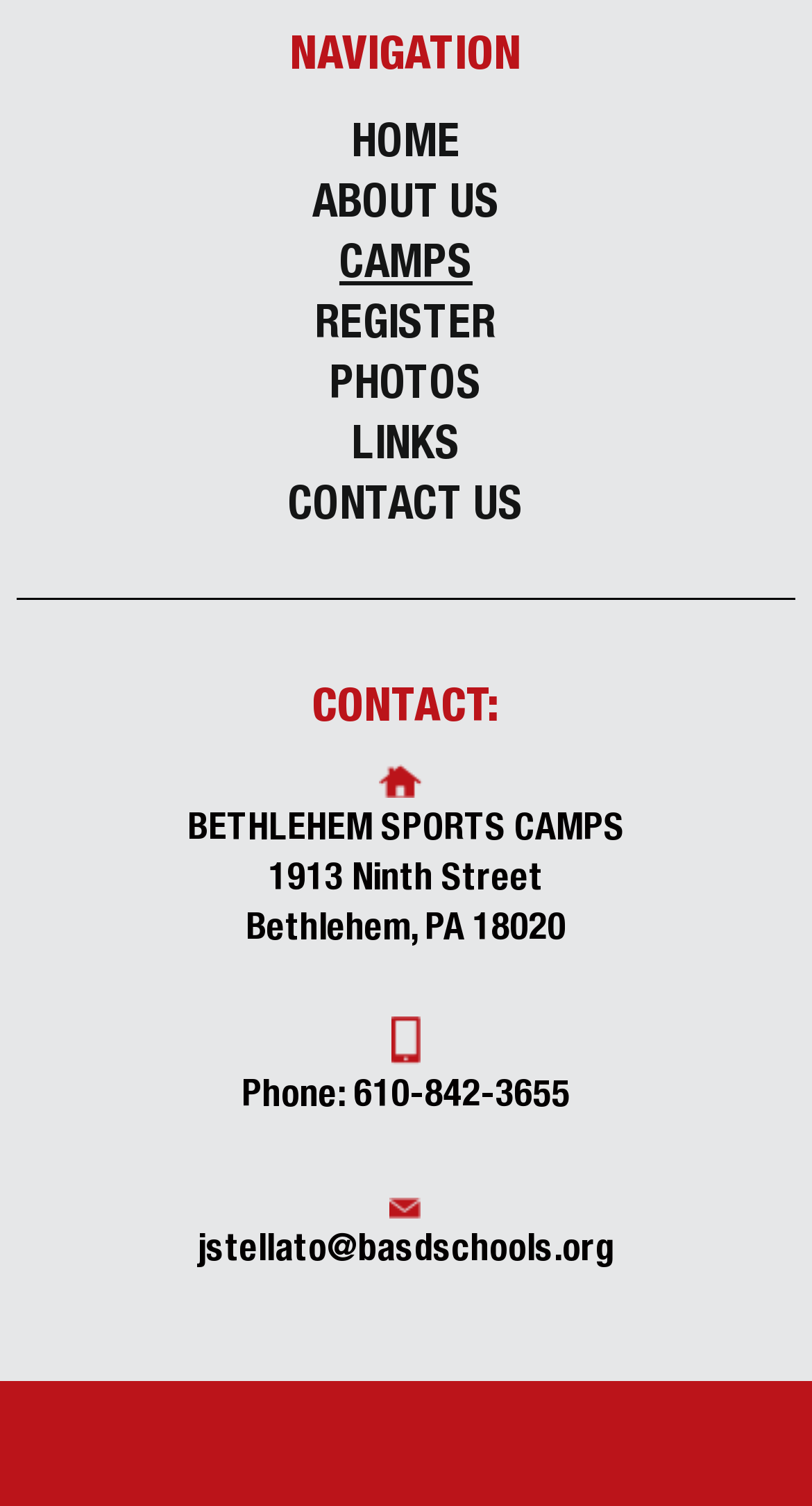How many navigation links are there?
Using the visual information, answer the question in a single word or phrase.

7